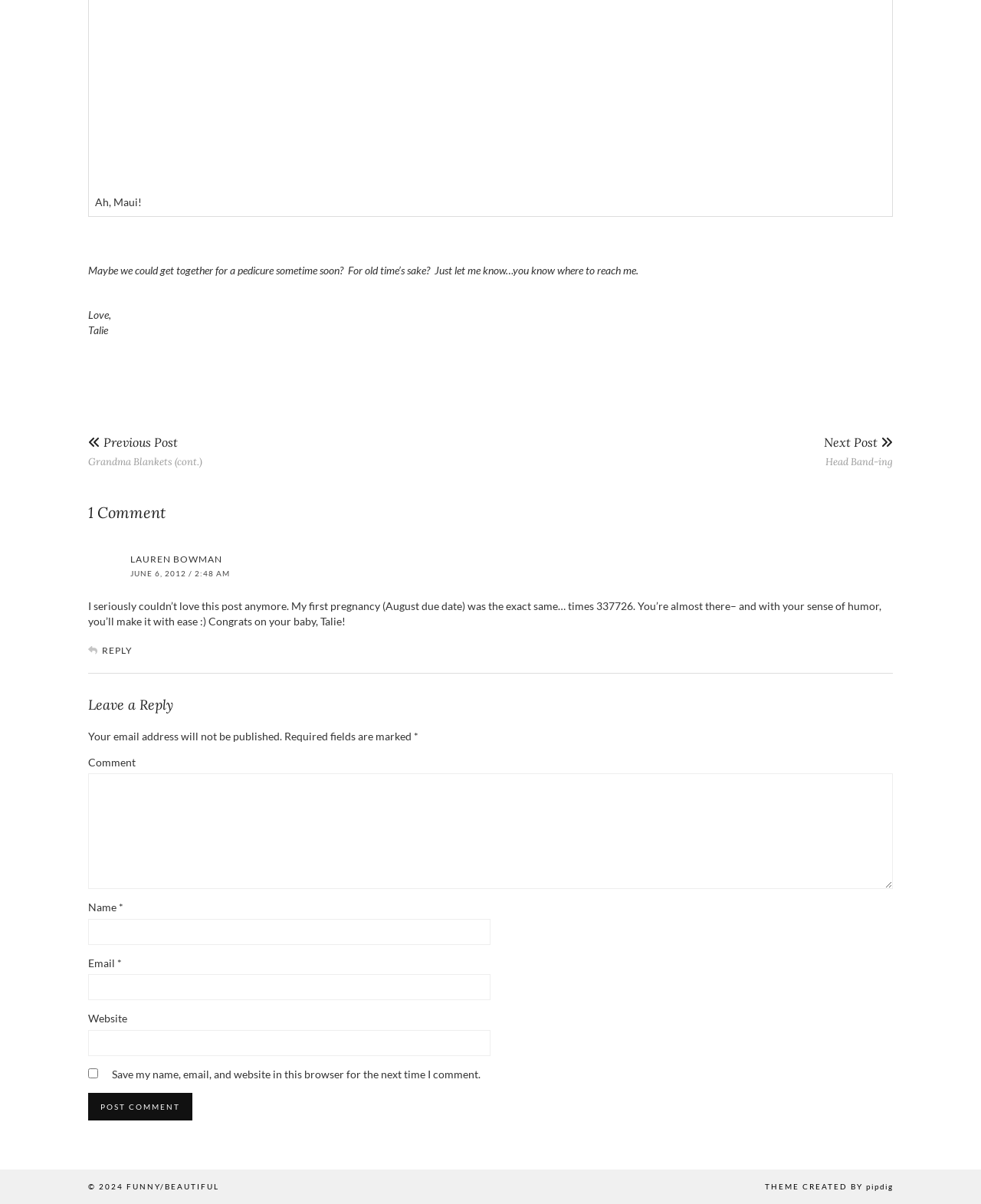Identify the bounding box coordinates of the area you need to click to perform the following instruction: "Click on the 'Post Comment' button".

[0.09, 0.907, 0.196, 0.931]